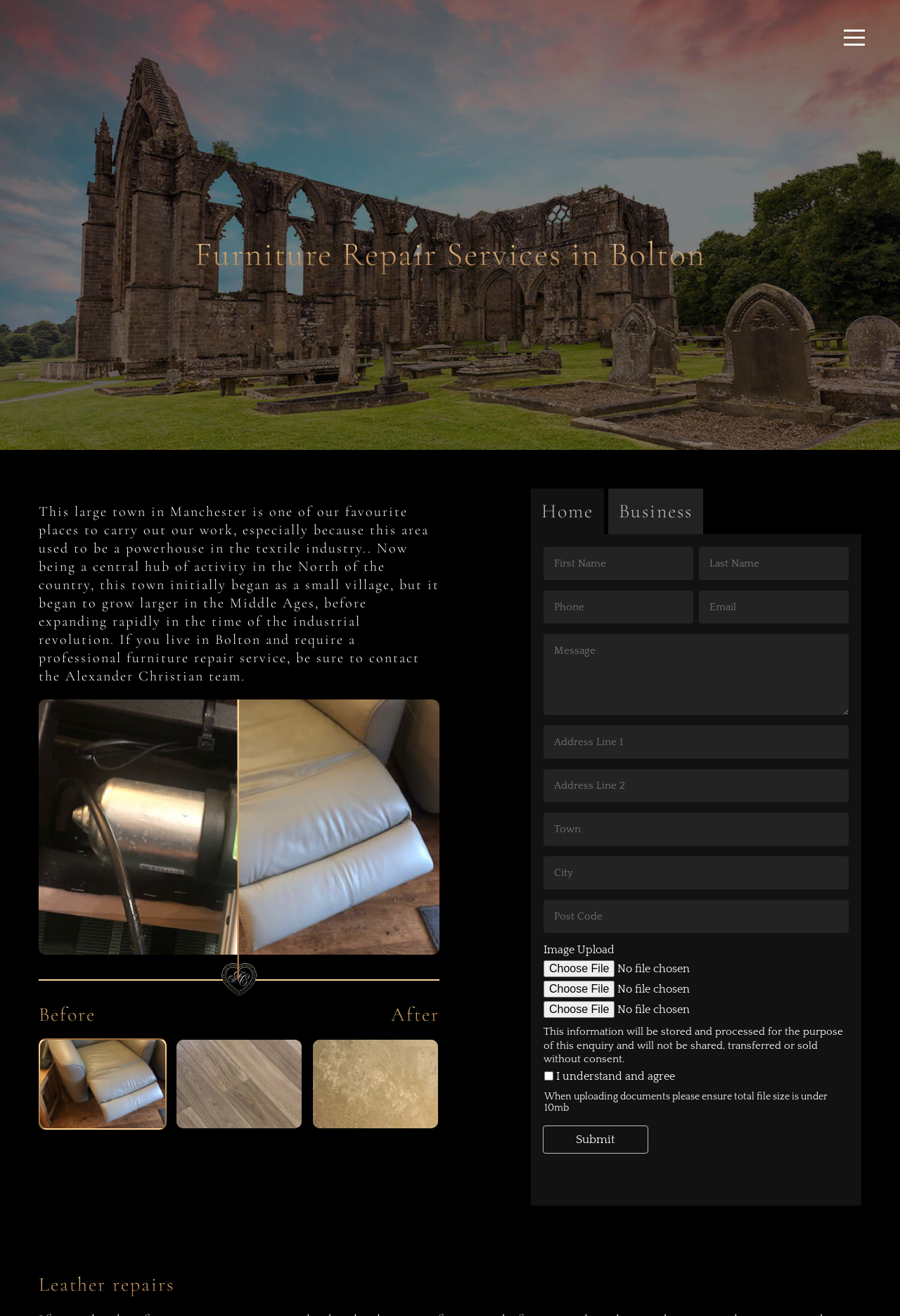Please find and give the text of the main heading on the webpage.

Furniture Repair Services in Bolton